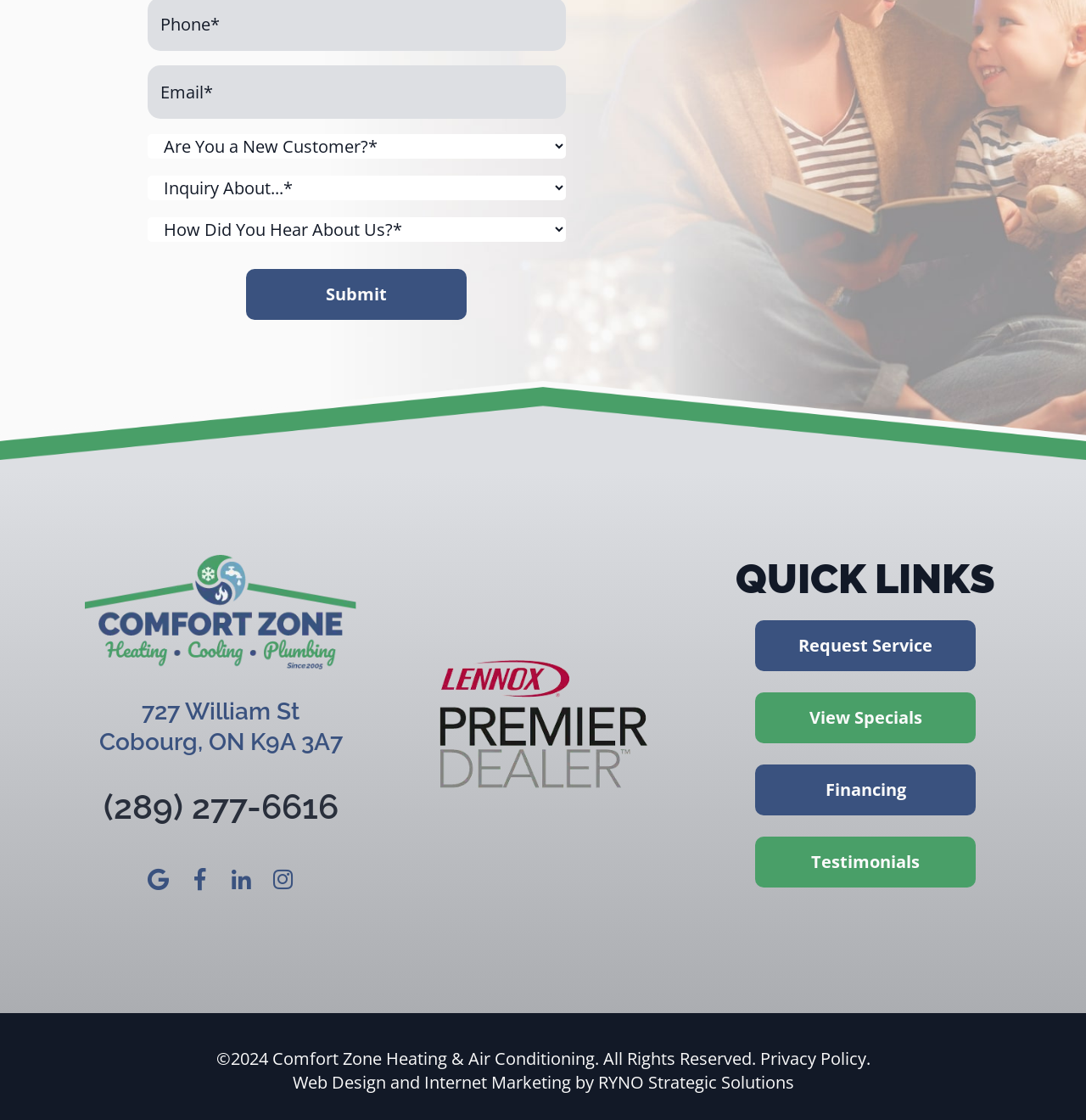Find the bounding box coordinates for the HTML element specified by: "Request Service".

[0.695, 0.554, 0.898, 0.599]